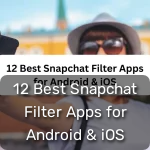Describe all the elements visible in the image meticulously.

The image features an engaging promotional graphic for an article titled "12 Best Snapchat Filter Apps for Android & iOS." The design prominently displays the headline in a stylish font, emphasizing its focus on top filter apps available for both Android and iOS users. Behind the text, a visually appealing background suggests a fun and lively atmosphere, echoing the playful nature of Snapchat filters. This image is likely intended to attract readers interested in enhancing their social media experience through creative tools.